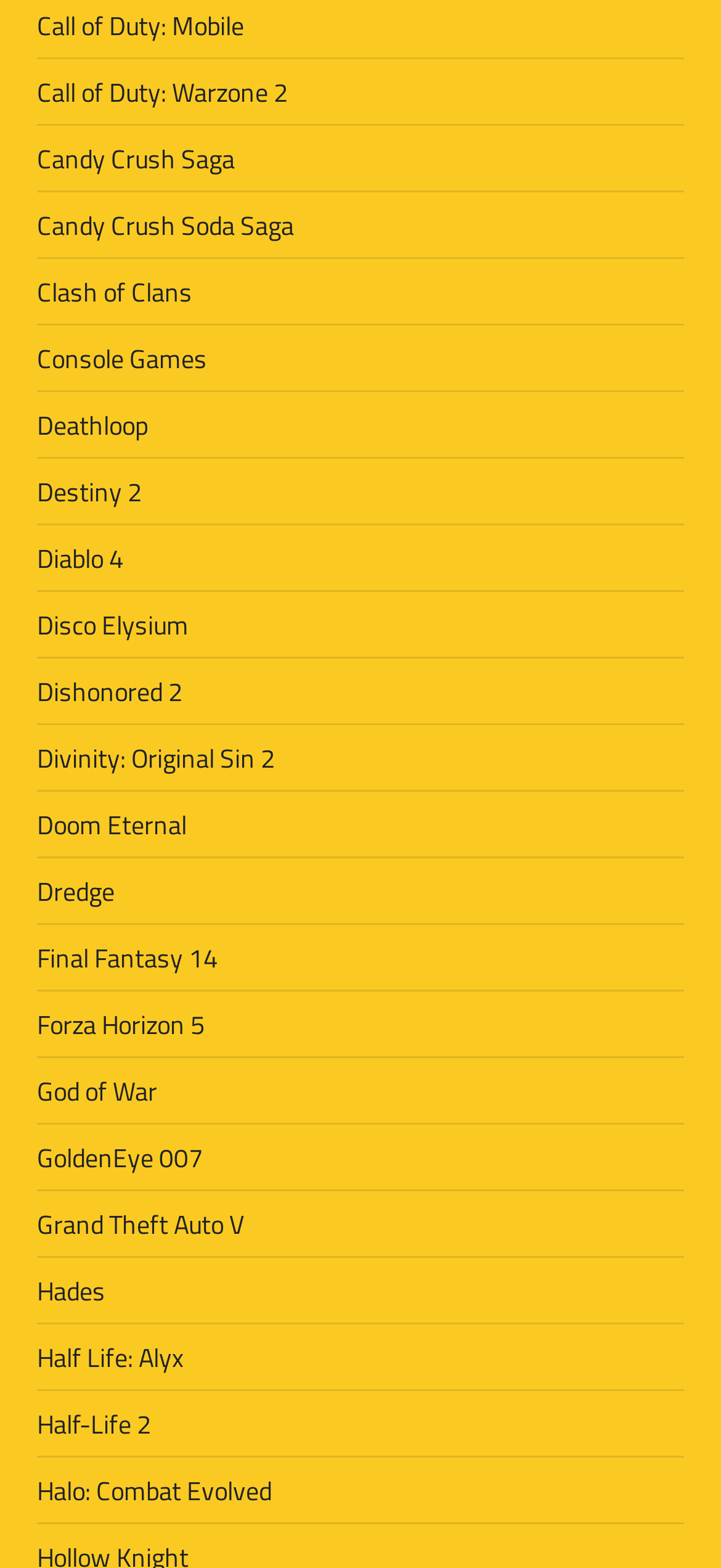Please determine the bounding box coordinates for the UI element described as: "GoldenEye 007".

[0.051, 0.725, 0.282, 0.75]